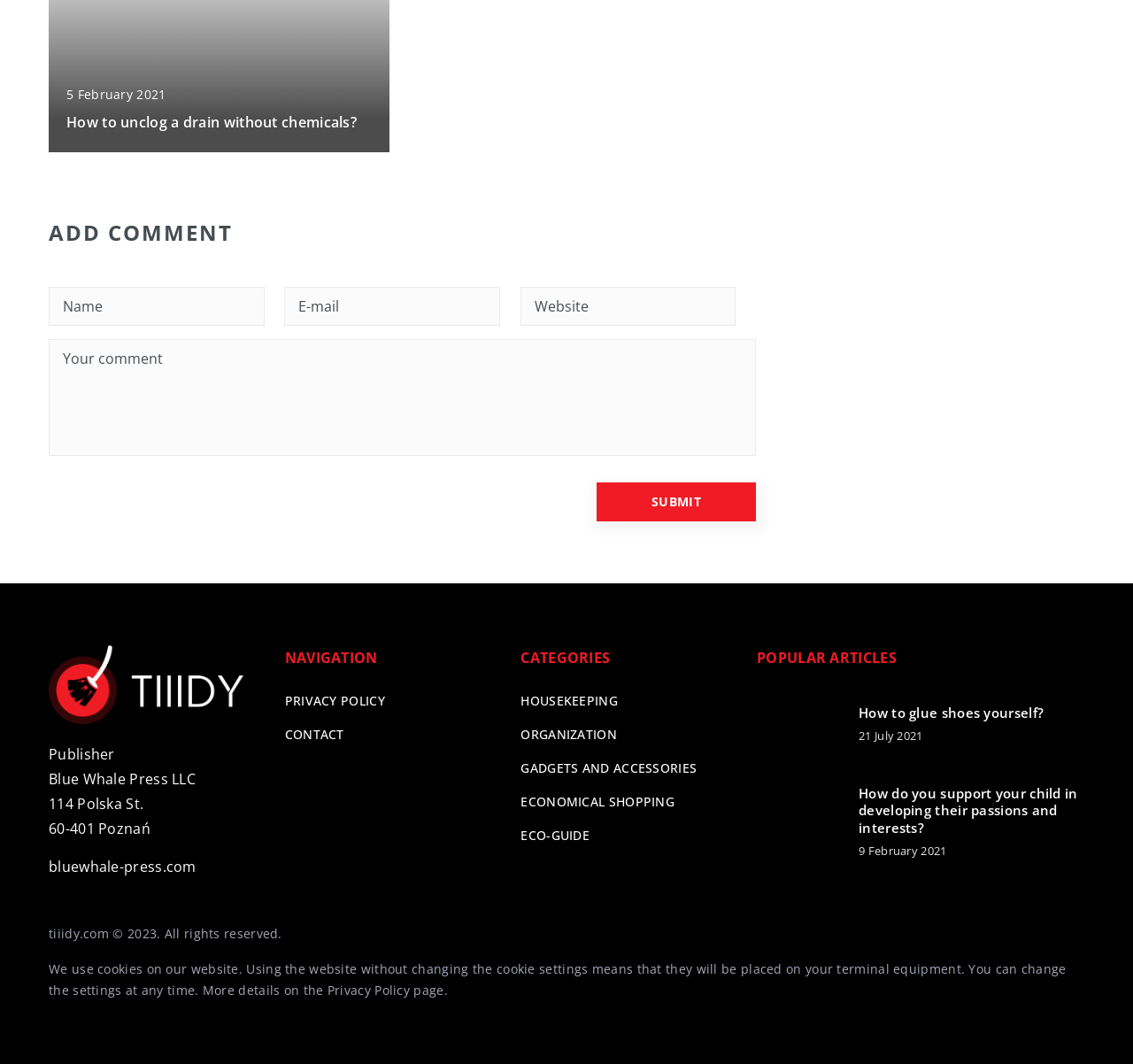What is the date of the article 'How to unclog a drain without chemicals?'?
Please use the image to provide an in-depth answer to the question.

The date of the article 'How to unclog a drain without chemicals?' can be found by looking at the StaticText element with the text '5 February 2021' which is a sibling of the link element with the text 'How to unclog a drain without chemicals?'. This date is likely the publication date of the article.